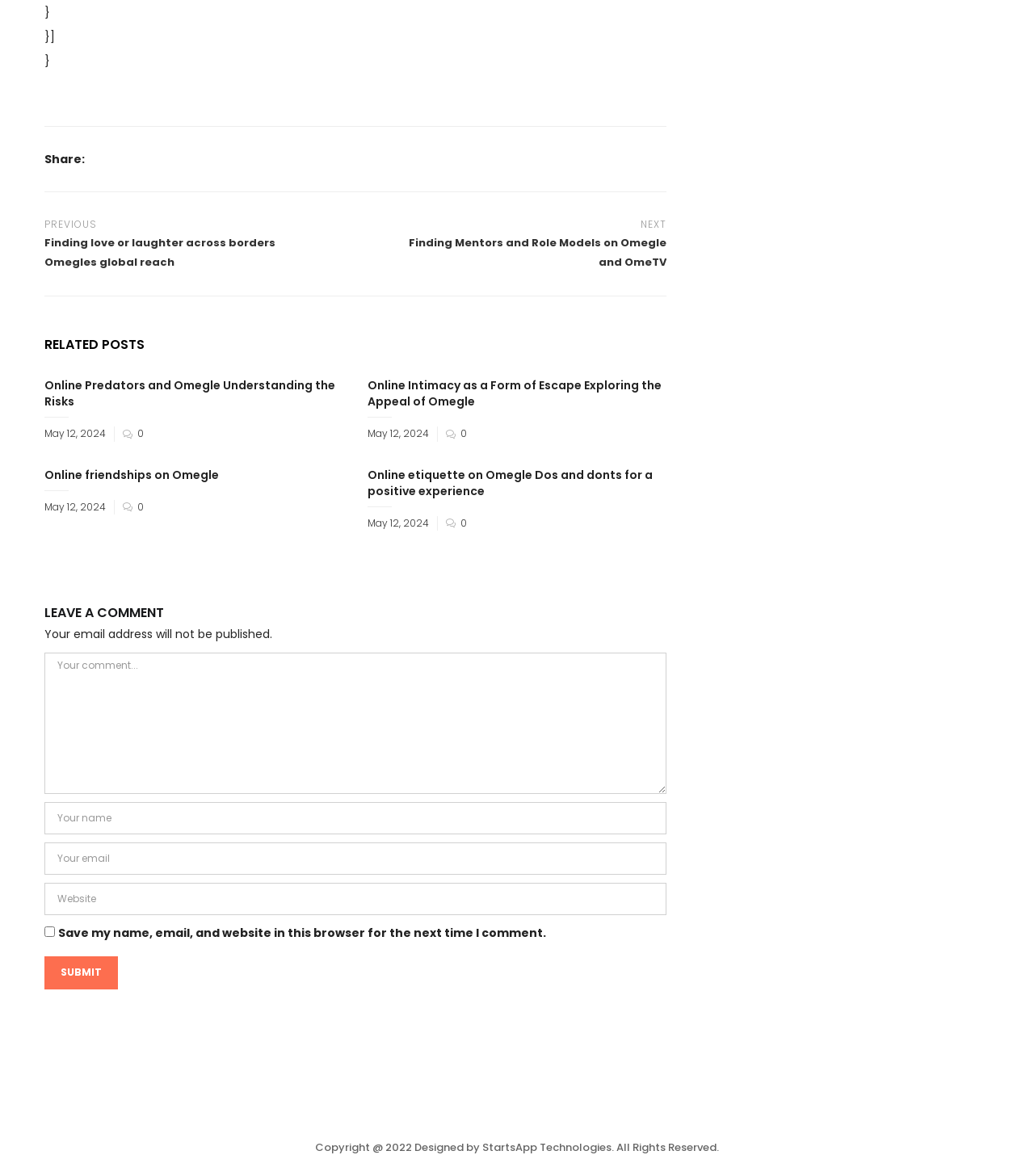Use a single word or phrase to answer the question:
What is the purpose of the webpage?

Omegle related posts